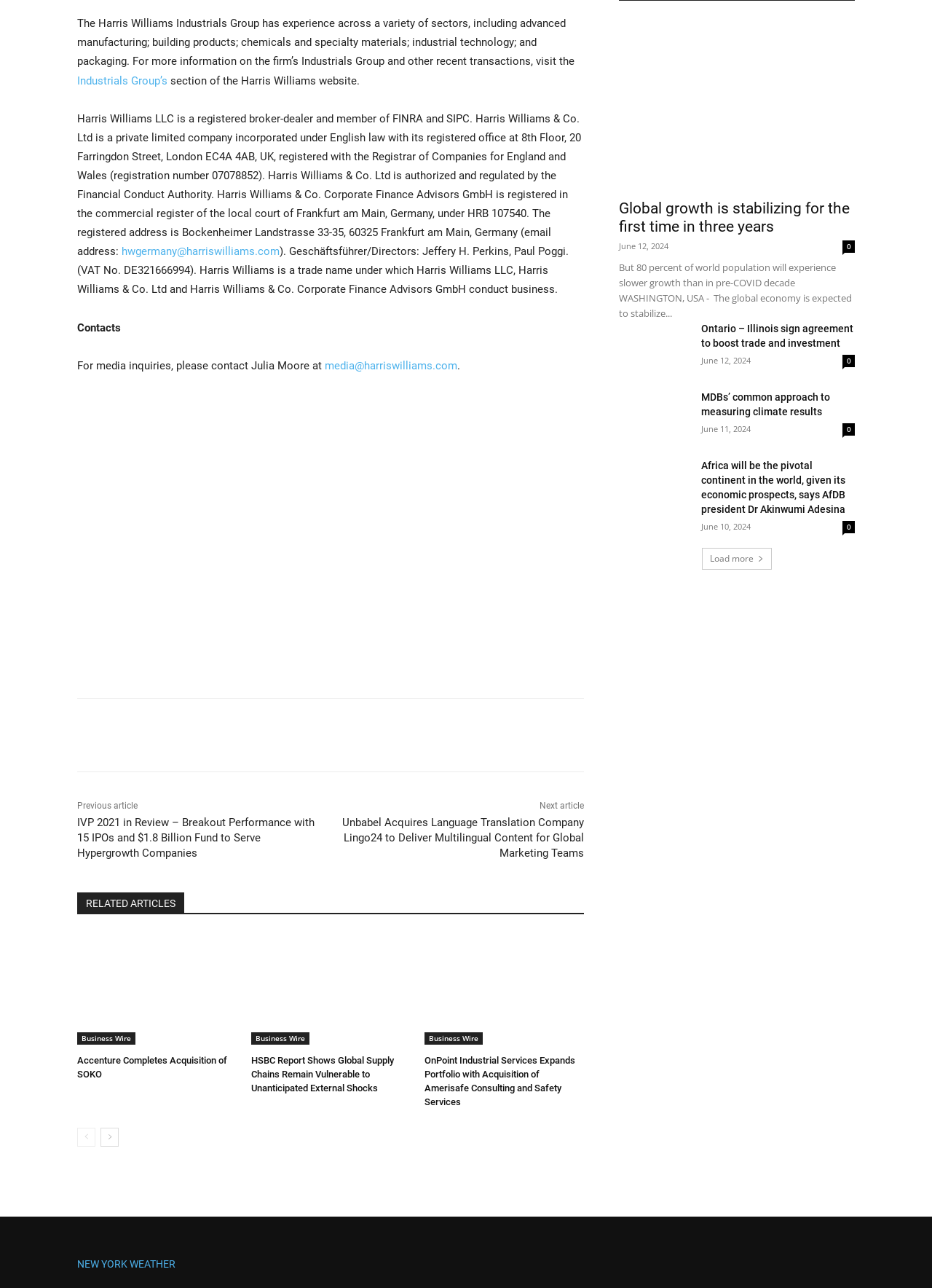Identify the coordinates of the bounding box for the element that must be clicked to accomplish the instruction: "Click the 'Share' button".

[0.122, 0.567, 0.147, 0.575]